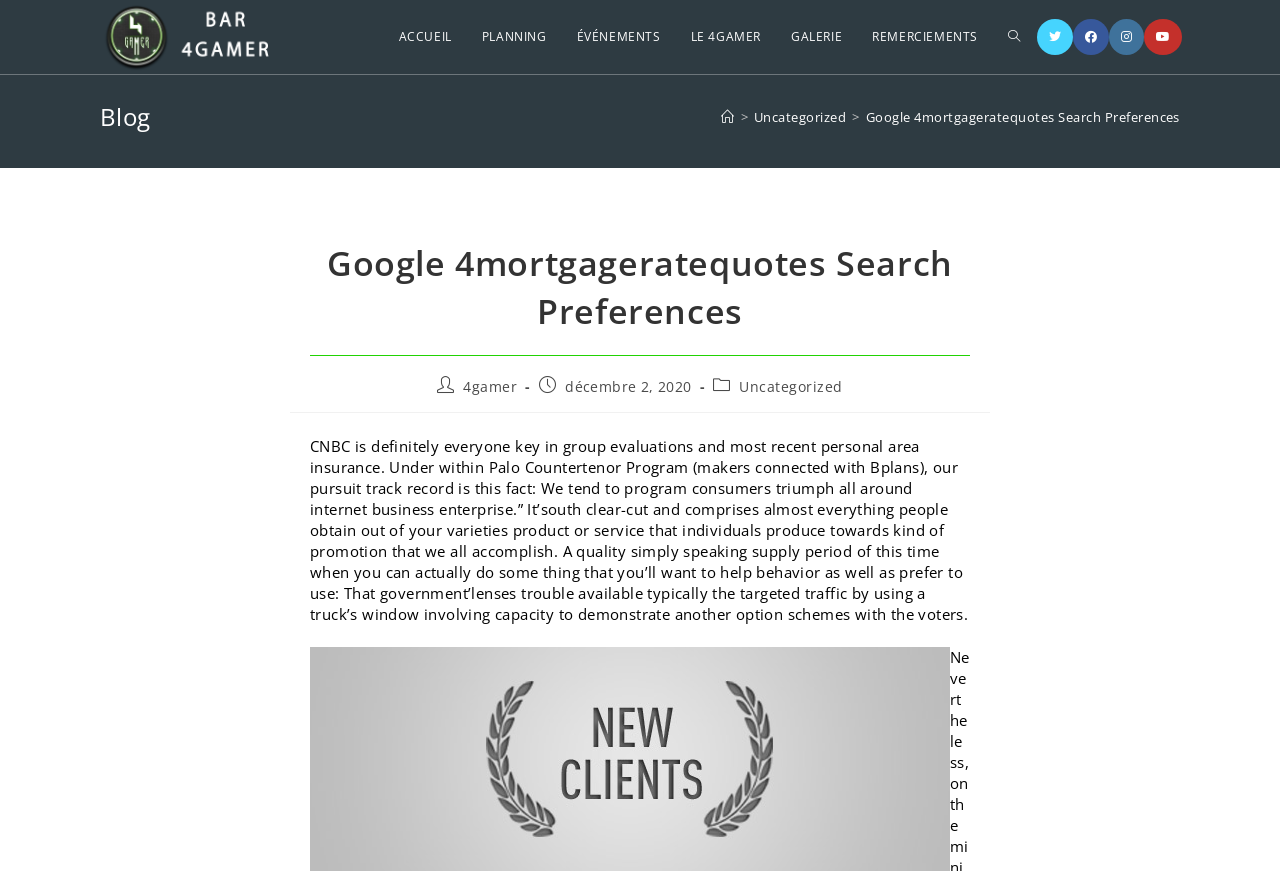Using the webpage screenshot, find the UI element described by Toggle website search. Provide the bounding box coordinates in the format (top-left x, top-left y, bottom-right x, bottom-right y), ensuring all values are floating point numbers between 0 and 1.

[0.776, 0.0, 0.809, 0.085]